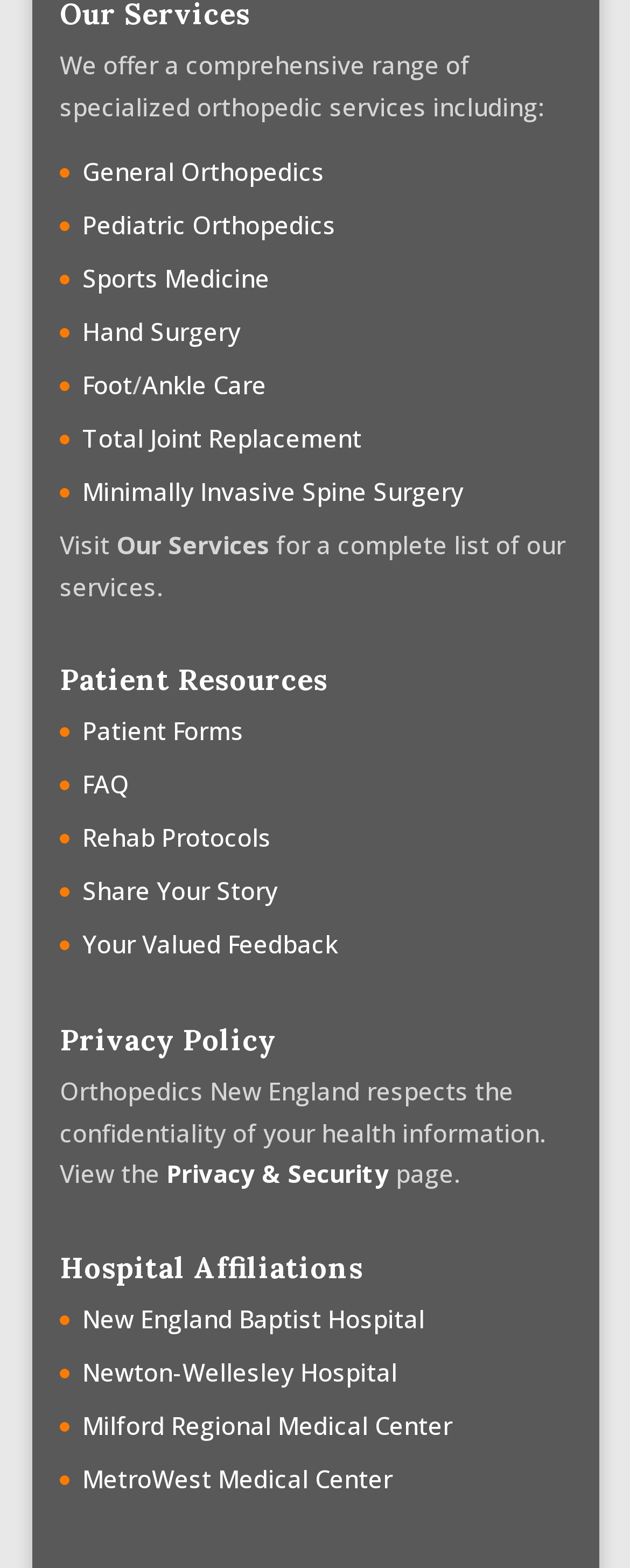Using the information from the screenshot, answer the following question thoroughly:
Which hospitals is the clinic affiliated with?

Under the 'Hospital Affiliations' heading, there are links to several hospitals that the clinic is affiliated with, including New England Baptist Hospital, Newton-Wellesley Hospital, Milford Regional Medical Center, and MetroWest Medical Center.